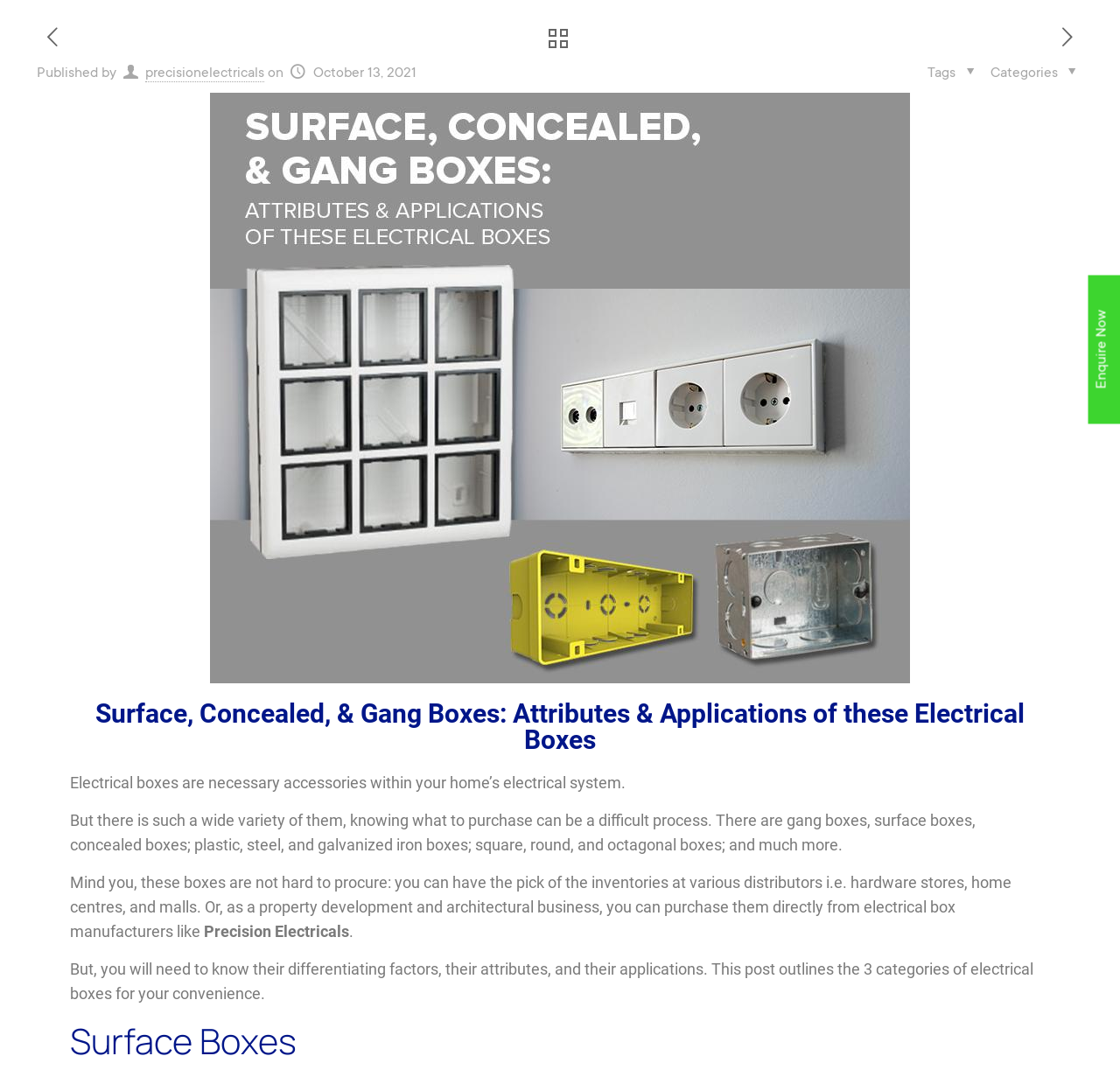Please examine the image and answer the question with a detailed explanation:
Where can electrical boxes be purchased?

The article mentions that electrical boxes can be purchased from various distributors, including hardware stores, home centres, and malls, or directly from electrical box manufacturers like Precision Electricals.